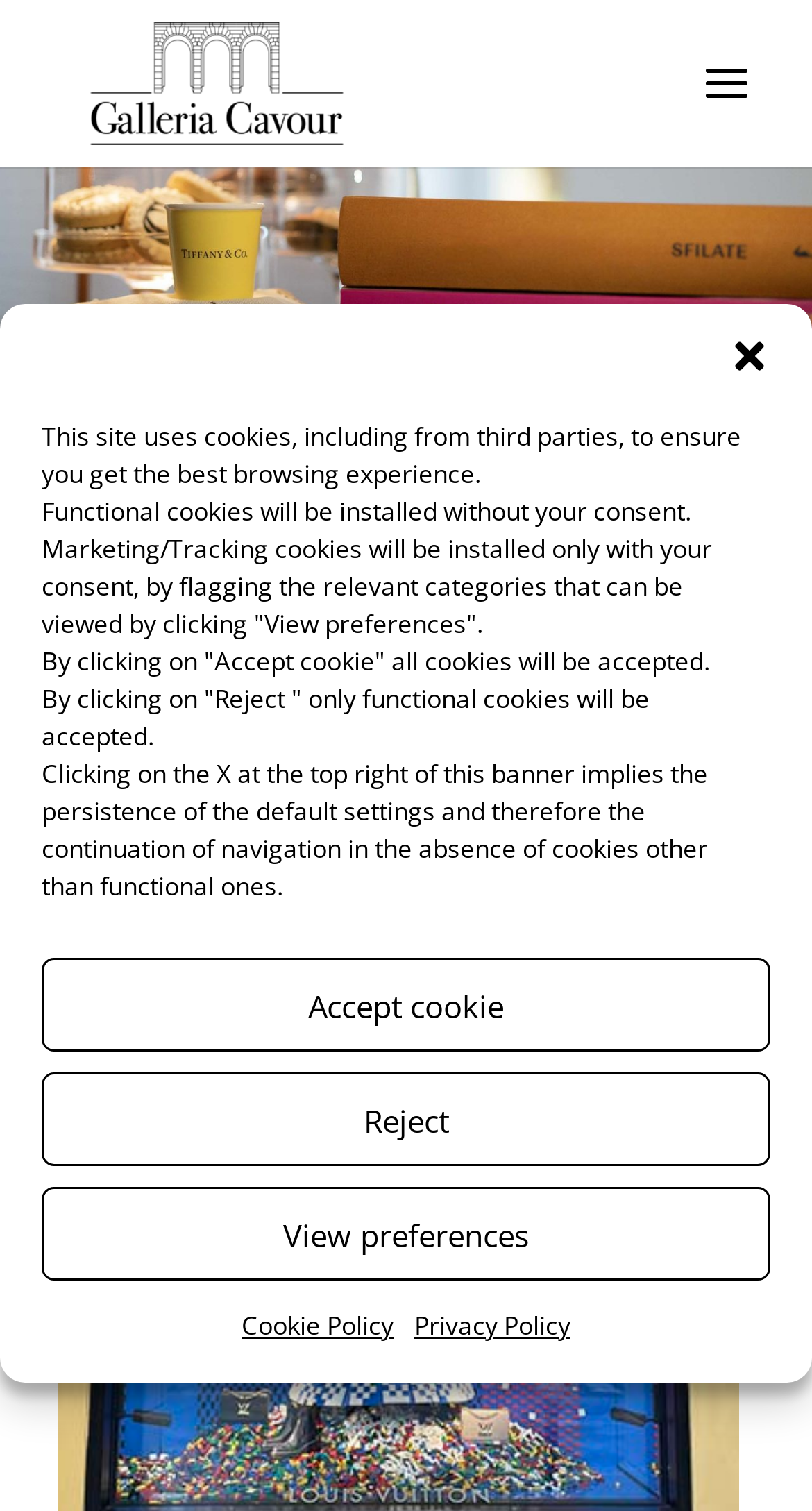Please determine the bounding box coordinates for the UI element described as: "Accept cookie".

[0.051, 0.634, 0.949, 0.696]